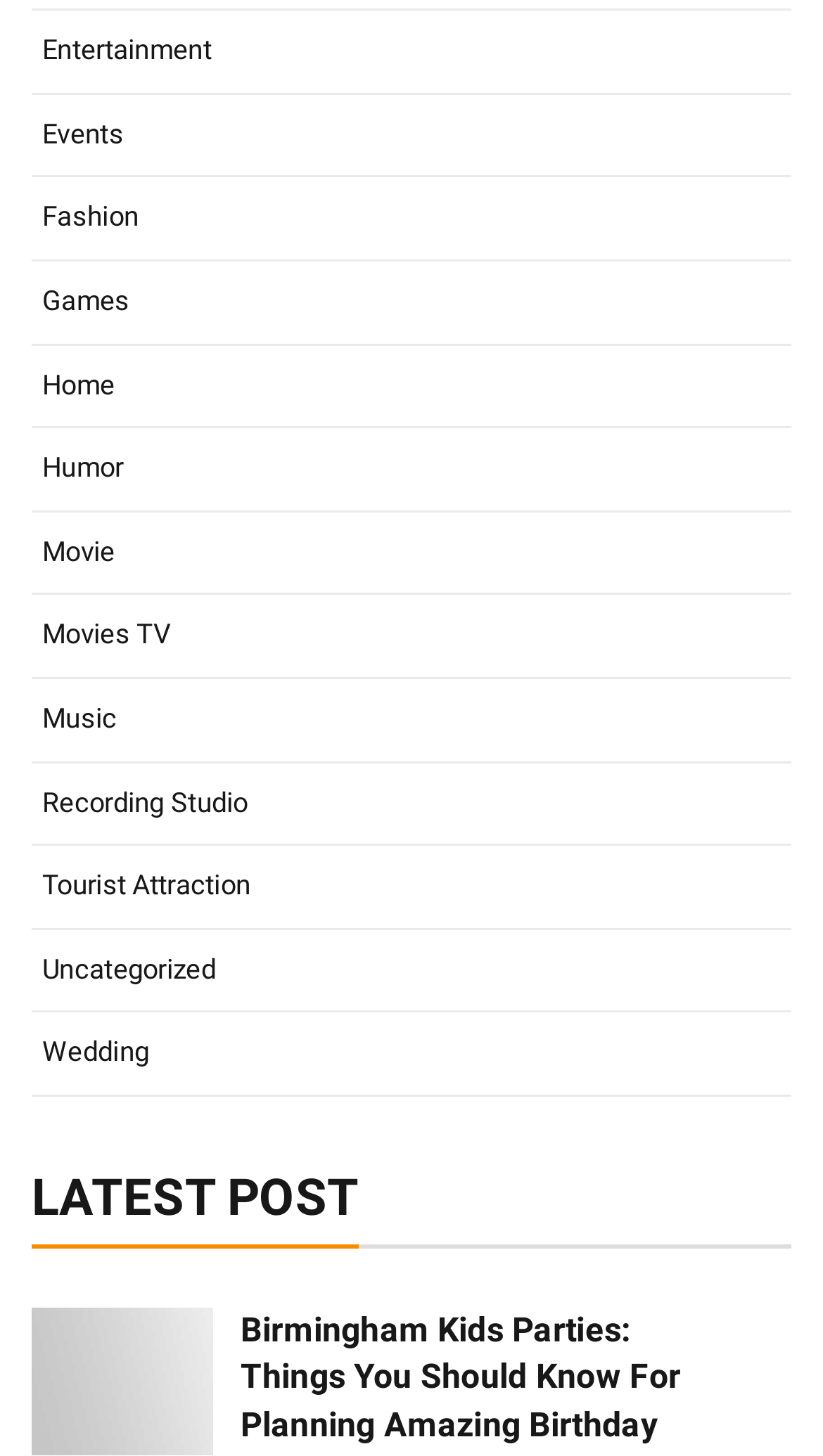Refer to the image and offer a detailed explanation in response to the question: Is there an image on the webpage?

I noticed an image element with a bounding box coordinate that overlaps with a link element. This suggests that the image is associated with the link, and it is likely a thumbnail or a preview image for the latest post.